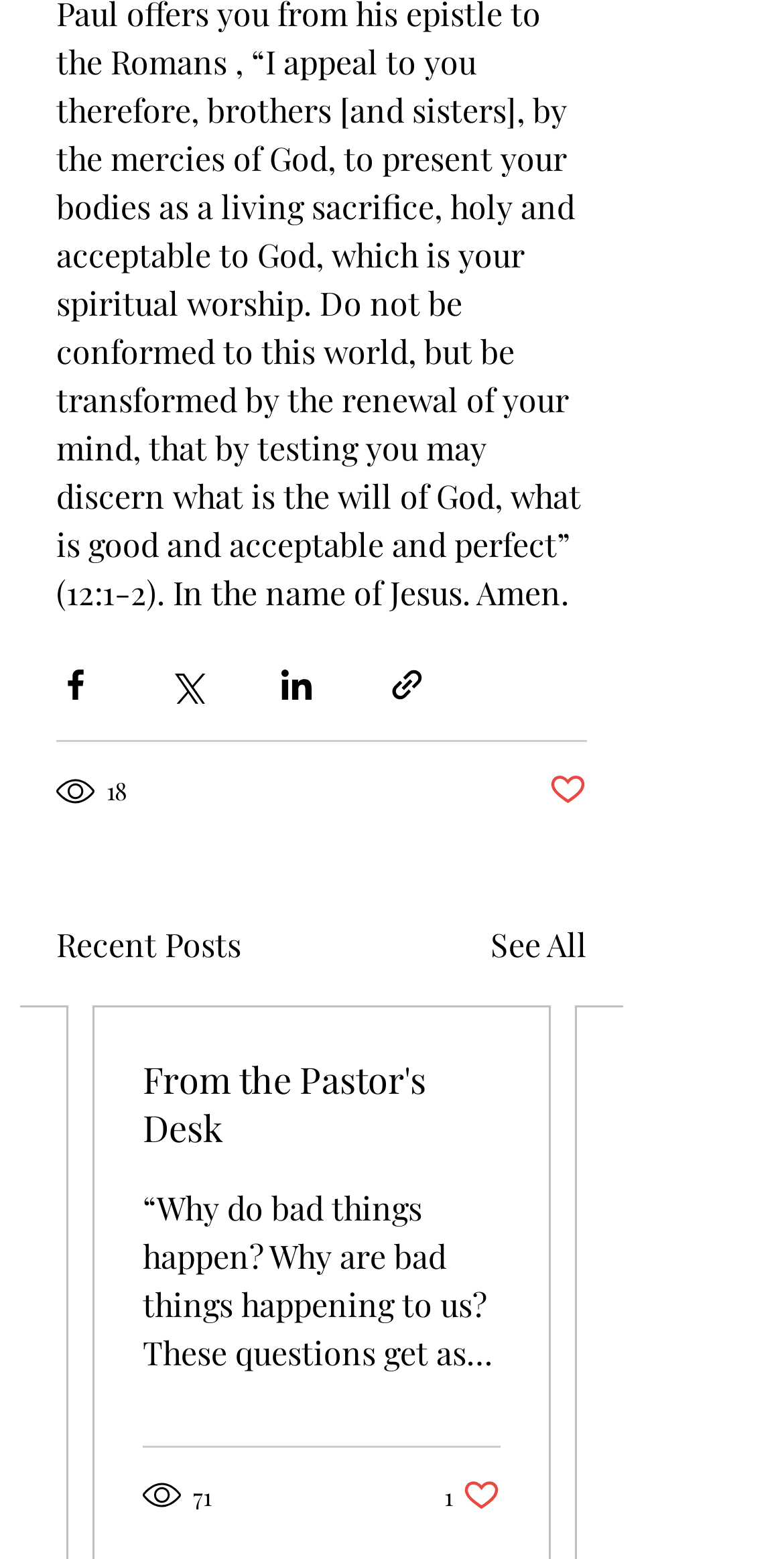What is the purpose of the buttons on the top? Please answer the question using a single word or phrase based on the image.

Share posts